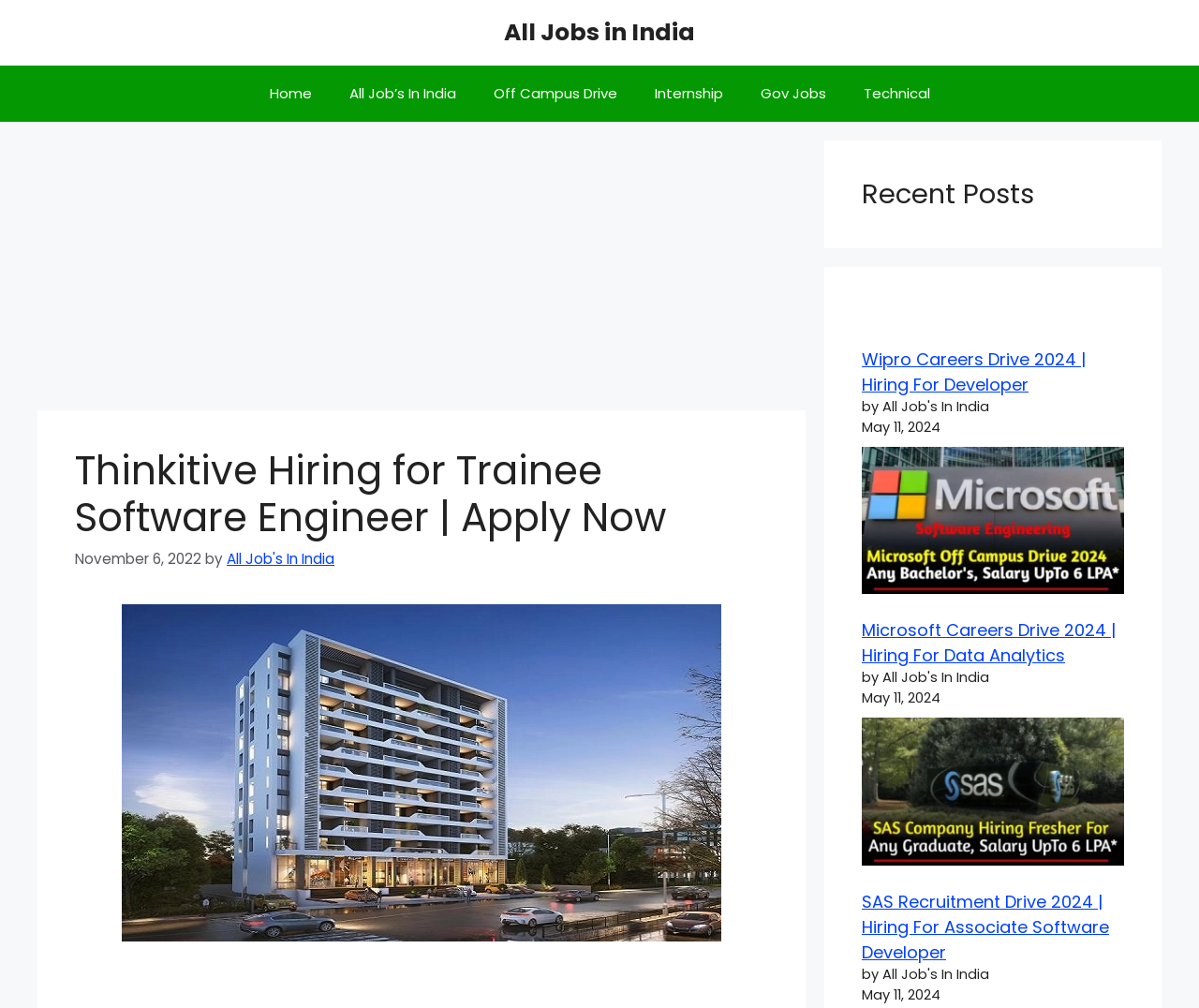Predict the bounding box coordinates of the area that should be clicked to accomplish the following instruction: "Click on the 'All Jobs in India' link". The bounding box coordinates should consist of four float numbers between 0 and 1, i.e., [left, top, right, bottom].

[0.42, 0.016, 0.58, 0.048]